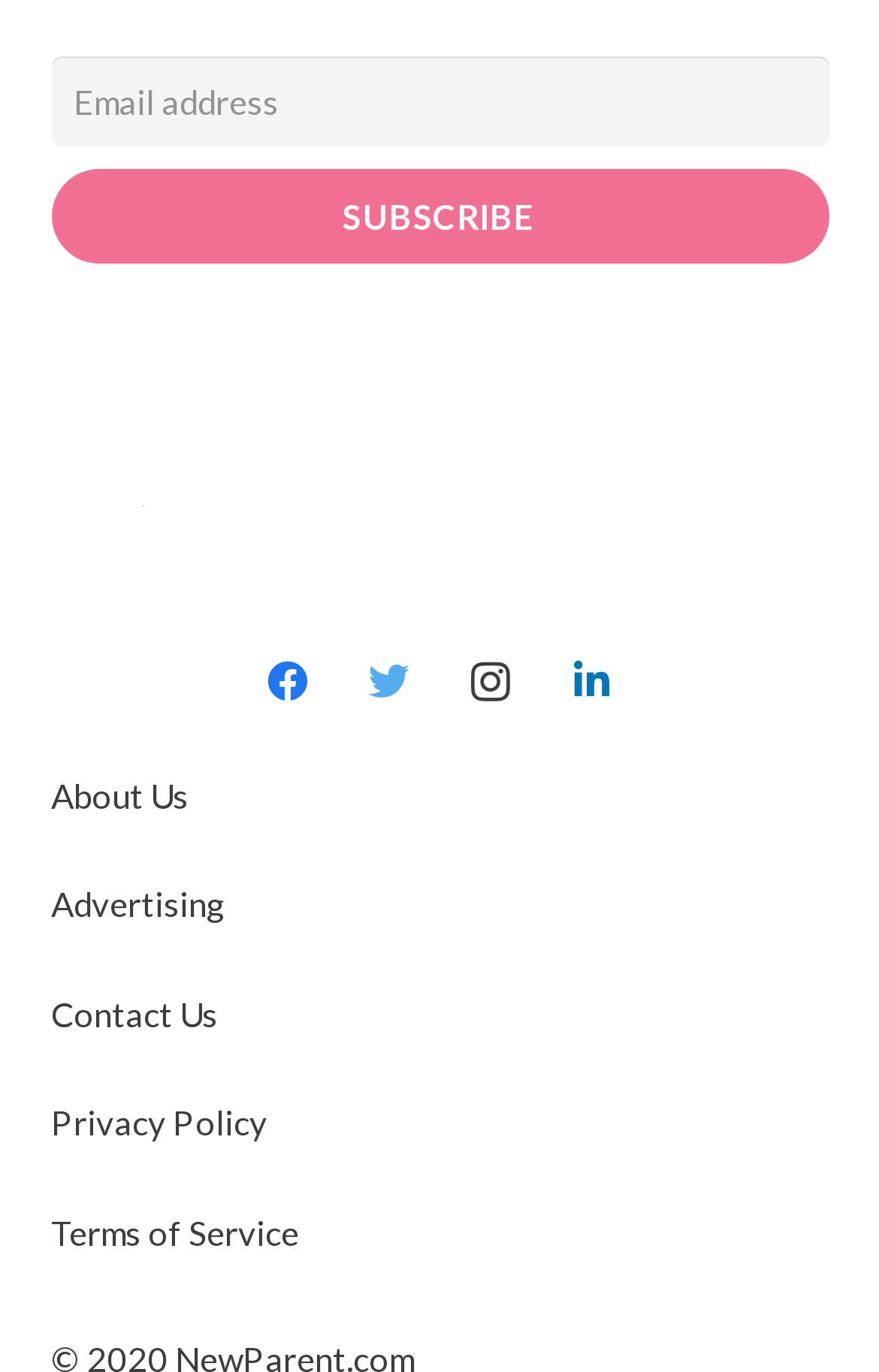What is the purpose of the textbox?
Please answer the question with a detailed response using the information from the screenshot.

The textbox has a label 'Email*' and is required, indicating that it is used to input an email address, likely for subscription or newsletter purposes.